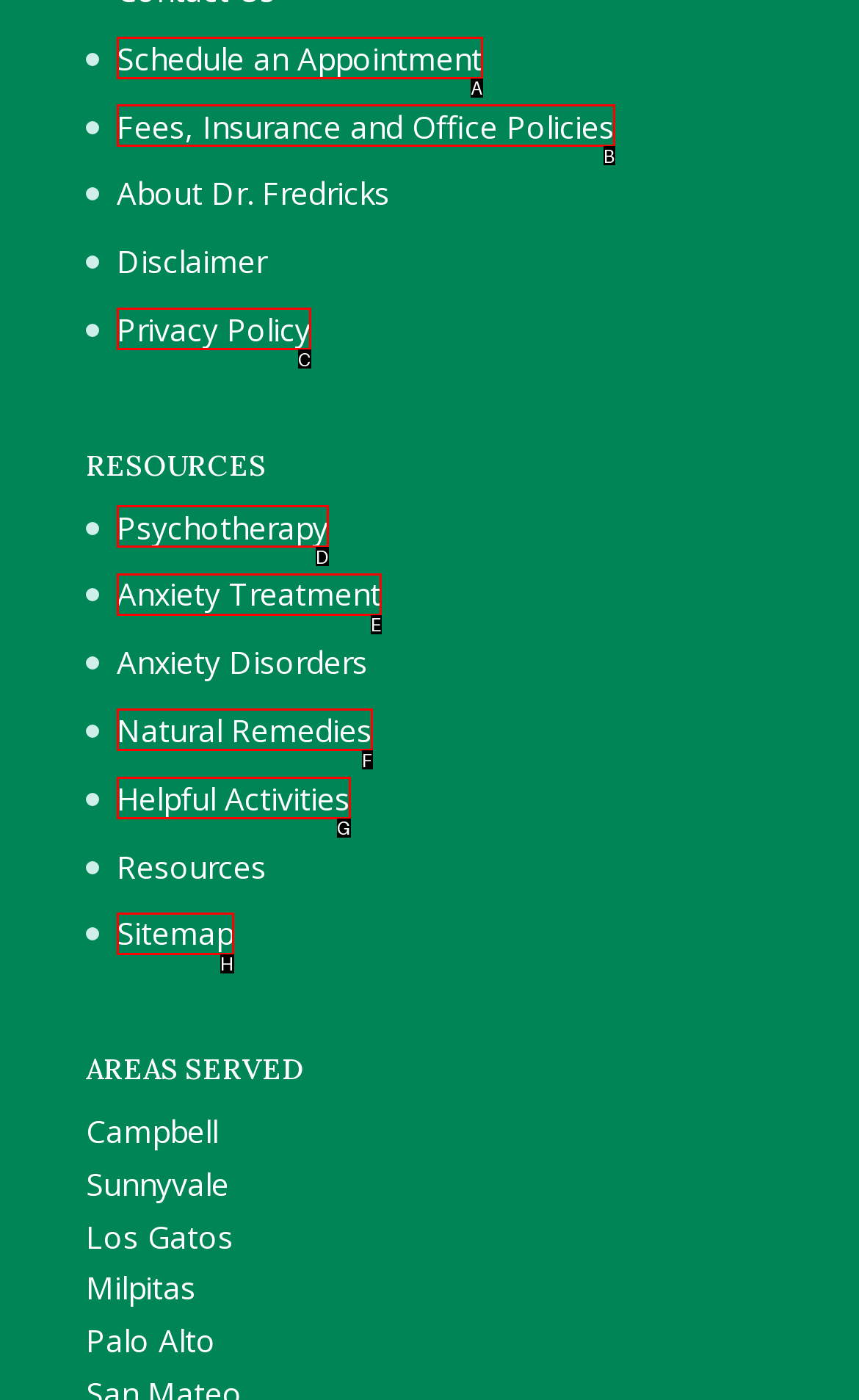With the description: Schedule an Appointment, find the option that corresponds most closely and answer with its letter directly.

A